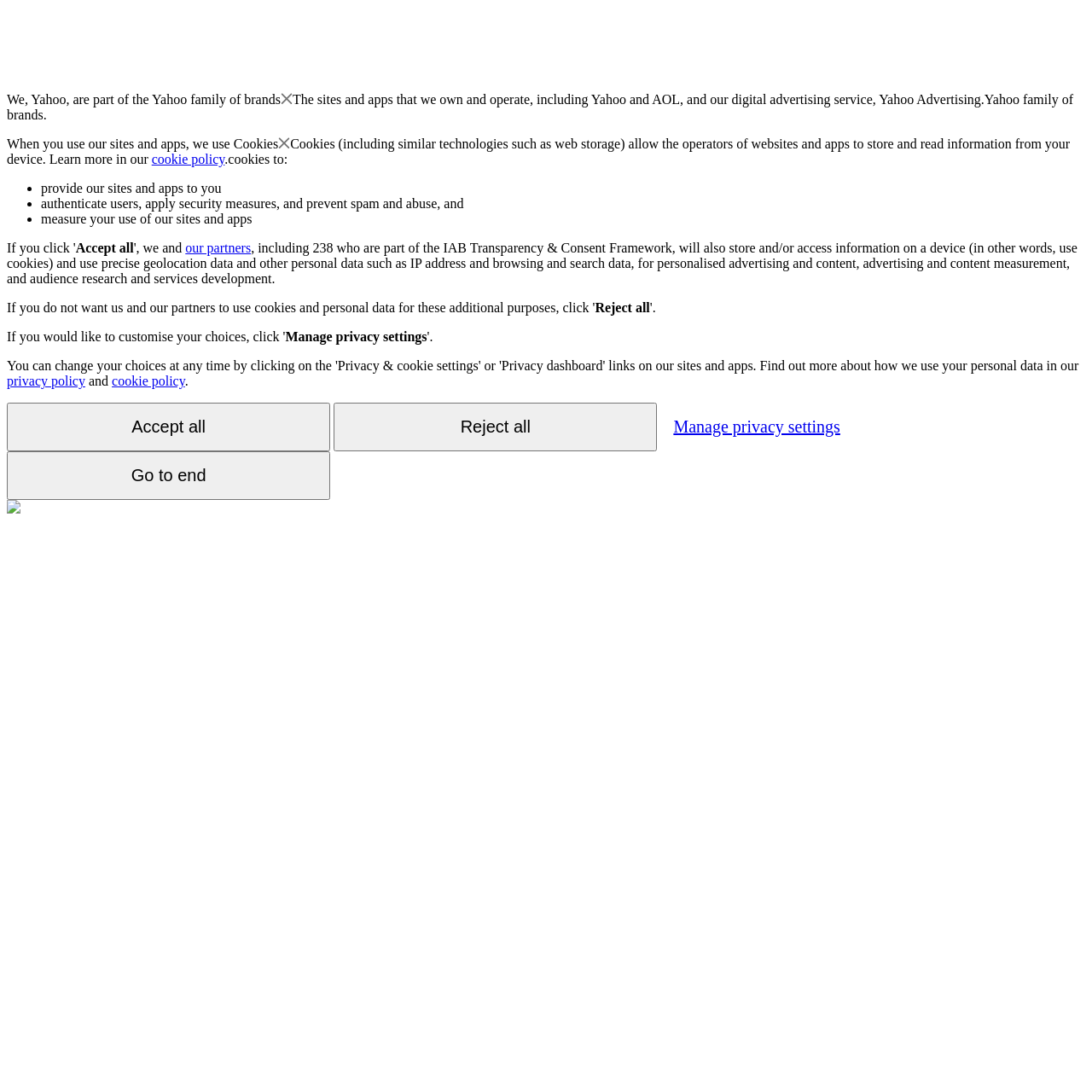What do cookies allow operators to do?
Based on the screenshot, respond with a single word or phrase.

Store and read information